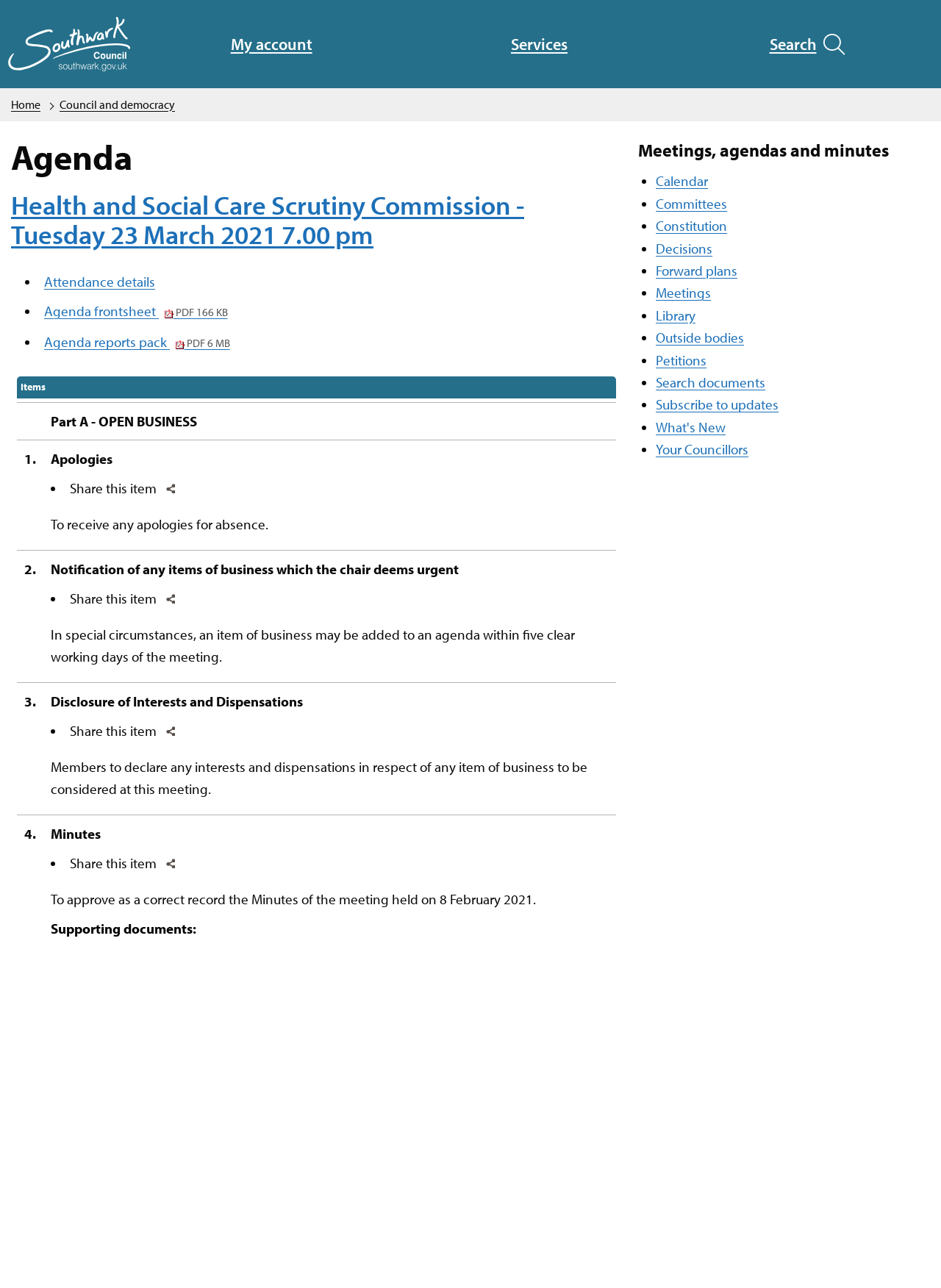Can you find the bounding box coordinates of the area I should click to execute the following instruction: "Download Agenda frontsheet PDF"?

[0.047, 0.235, 0.242, 0.248]